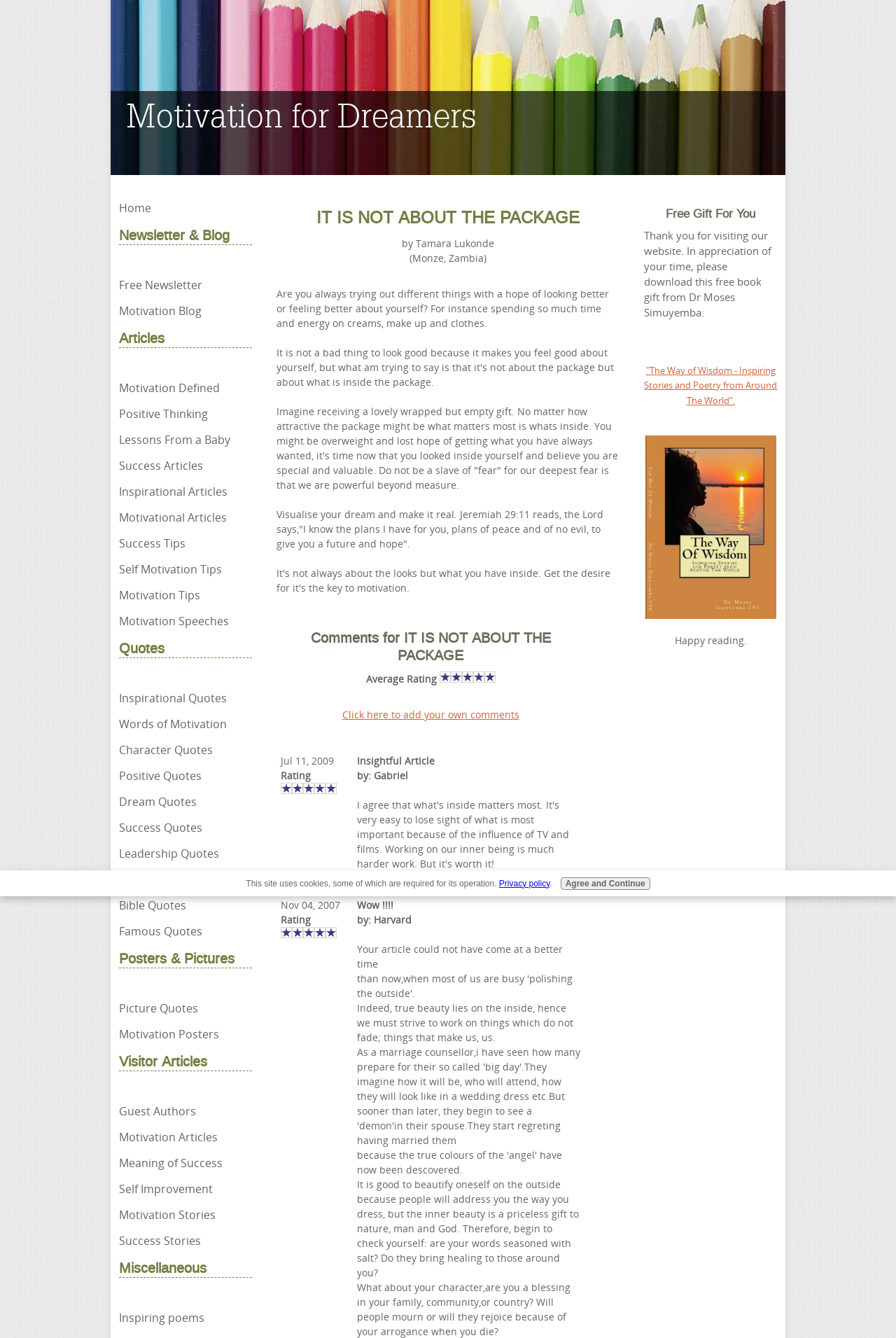Please identify the bounding box coordinates of the element's region that should be clicked to execute the following instruction: "Read the article 'IT IS NOT ABOUT THE PACKAGE'". The bounding box coordinates must be four float numbers between 0 and 1, i.e., [left, top, right, bottom].

[0.309, 0.155, 0.691, 0.171]